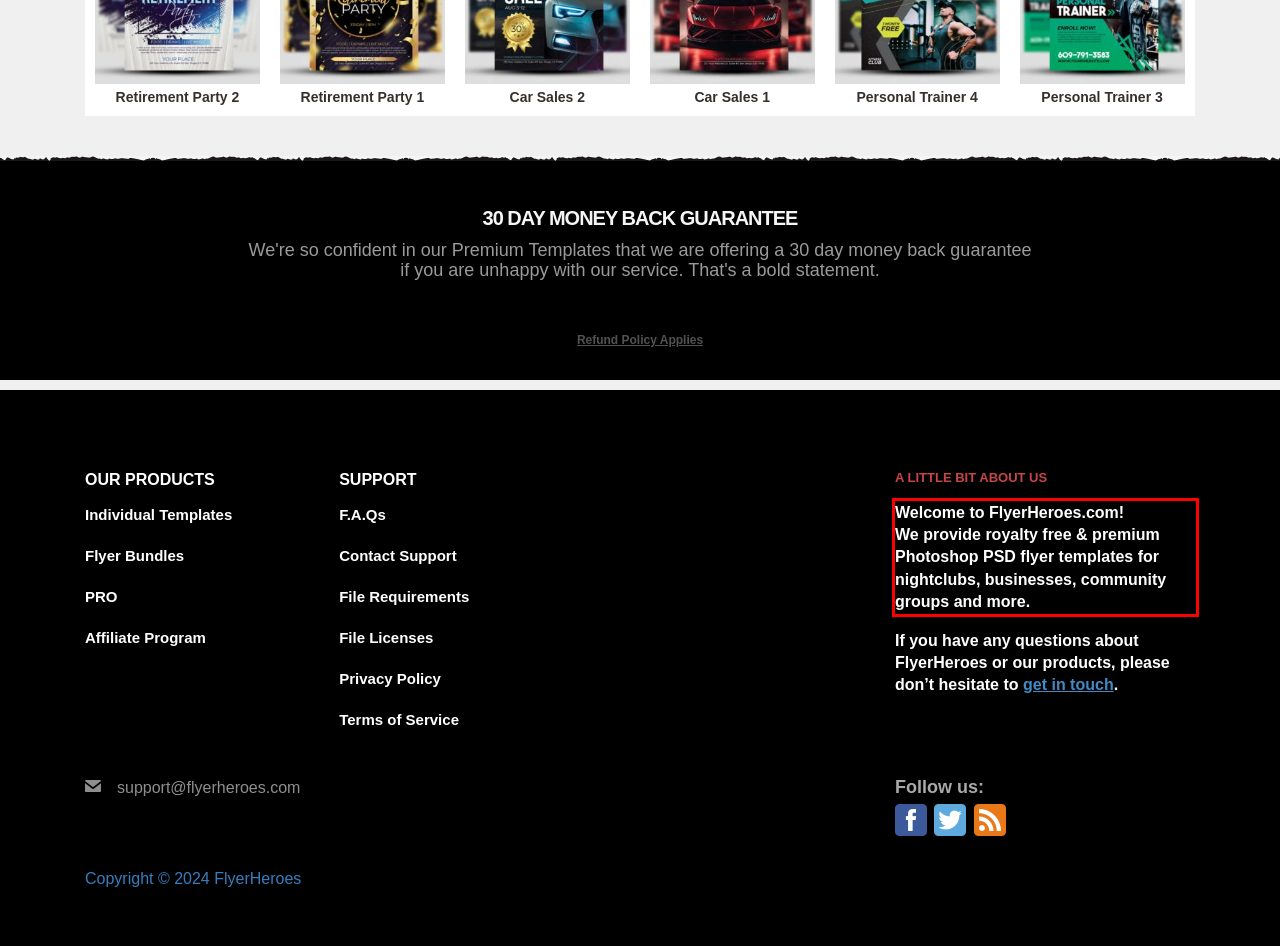Please examine the webpage screenshot containing a red bounding box and use OCR to recognize and output the text inside the red bounding box.

Welcome to FlyerHeroes.com! We provide royalty free & premium Photoshop PSD flyer templates for nightclubs, businesses, community groups and more.